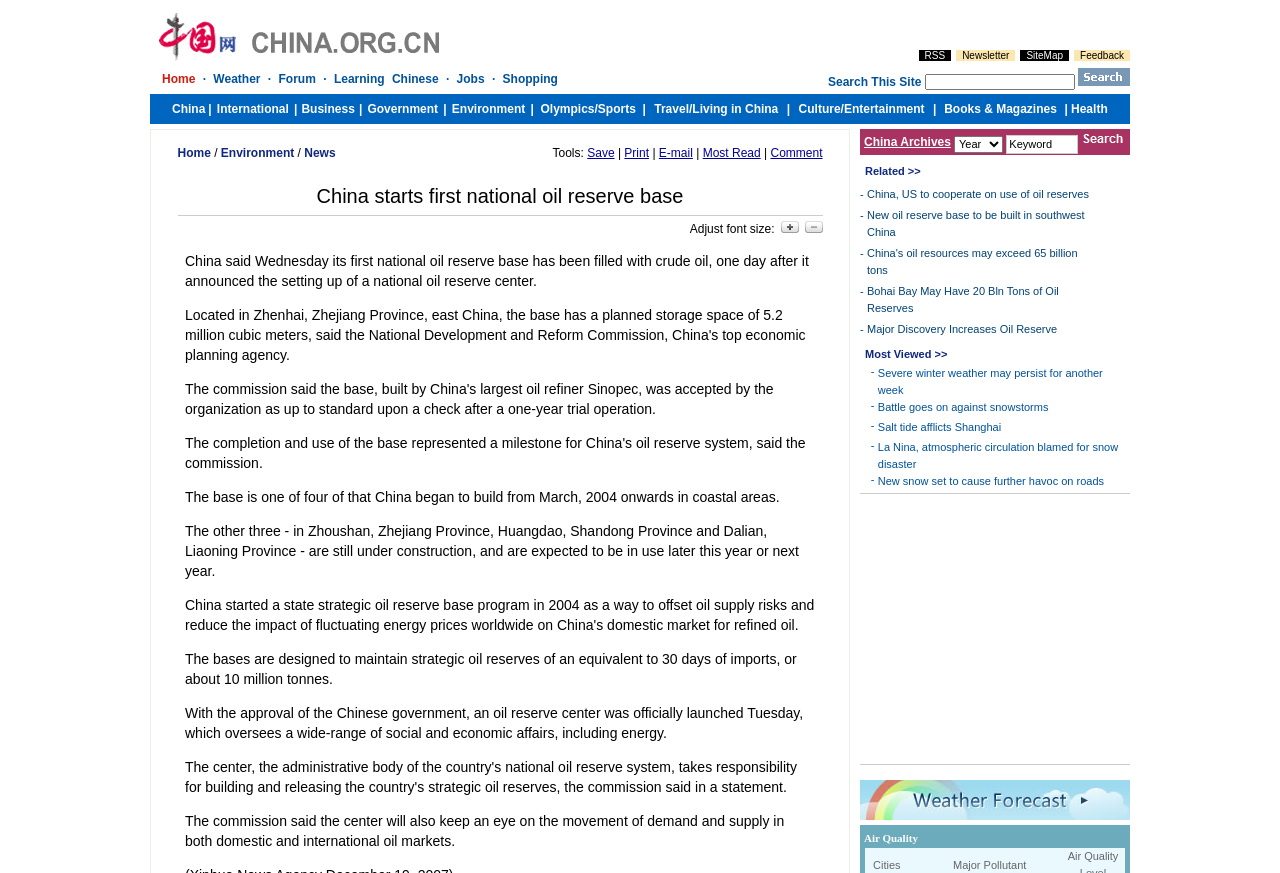Please identify the bounding box coordinates of the clickable region that I should interact with to perform the following instruction: "Search This Site". The coordinates should be expressed as four float numbers between 0 and 1, i.e., [left, top, right, bottom].

[0.722, 0.085, 0.84, 0.103]